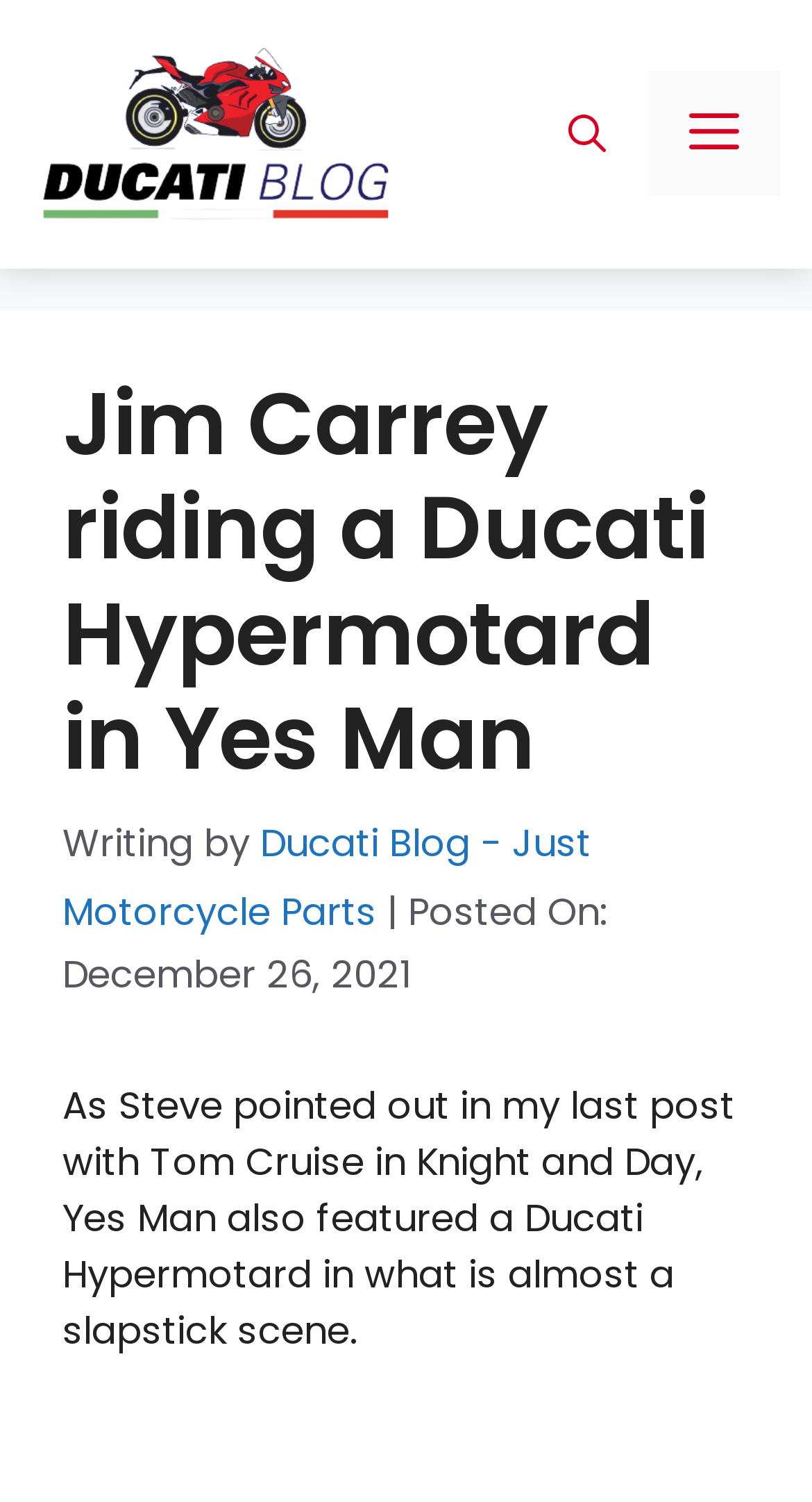Using the elements shown in the image, answer the question comprehensively: What is the brand of motorcycle featured in the article?

By examining the webpage, I noticed that the title of the article is 'Jim Carrey Riding A Ducati Hypermotard In Yes Man' and the image description also mentions 'Ducati Blog – Just Motorcycle Parts'. This suggests that the article is about a Ducati motorcycle, specifically the Hypermotard model.